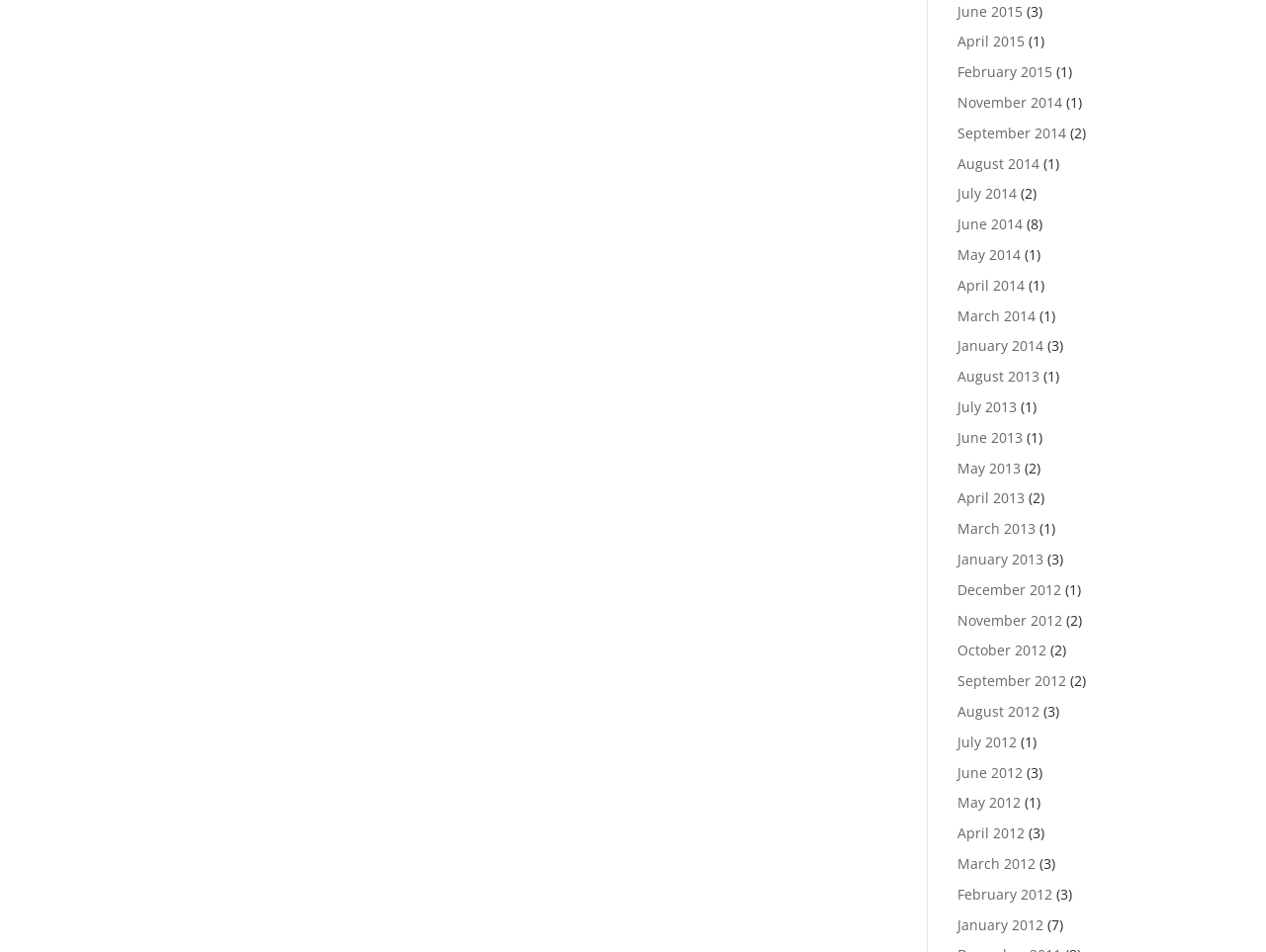Please provide a brief answer to the question using only one word or phrase: 
What is the position of the link 'April 2015'?

Second